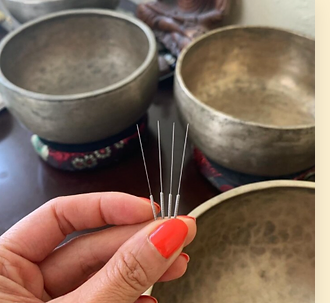What is the purpose of the acupuncture needles?
Refer to the screenshot and deliver a thorough answer to the question presented.

The caption describes the acupuncture needles as delicately poised for use, implying that they are intended for a therapeutic or healing purpose.